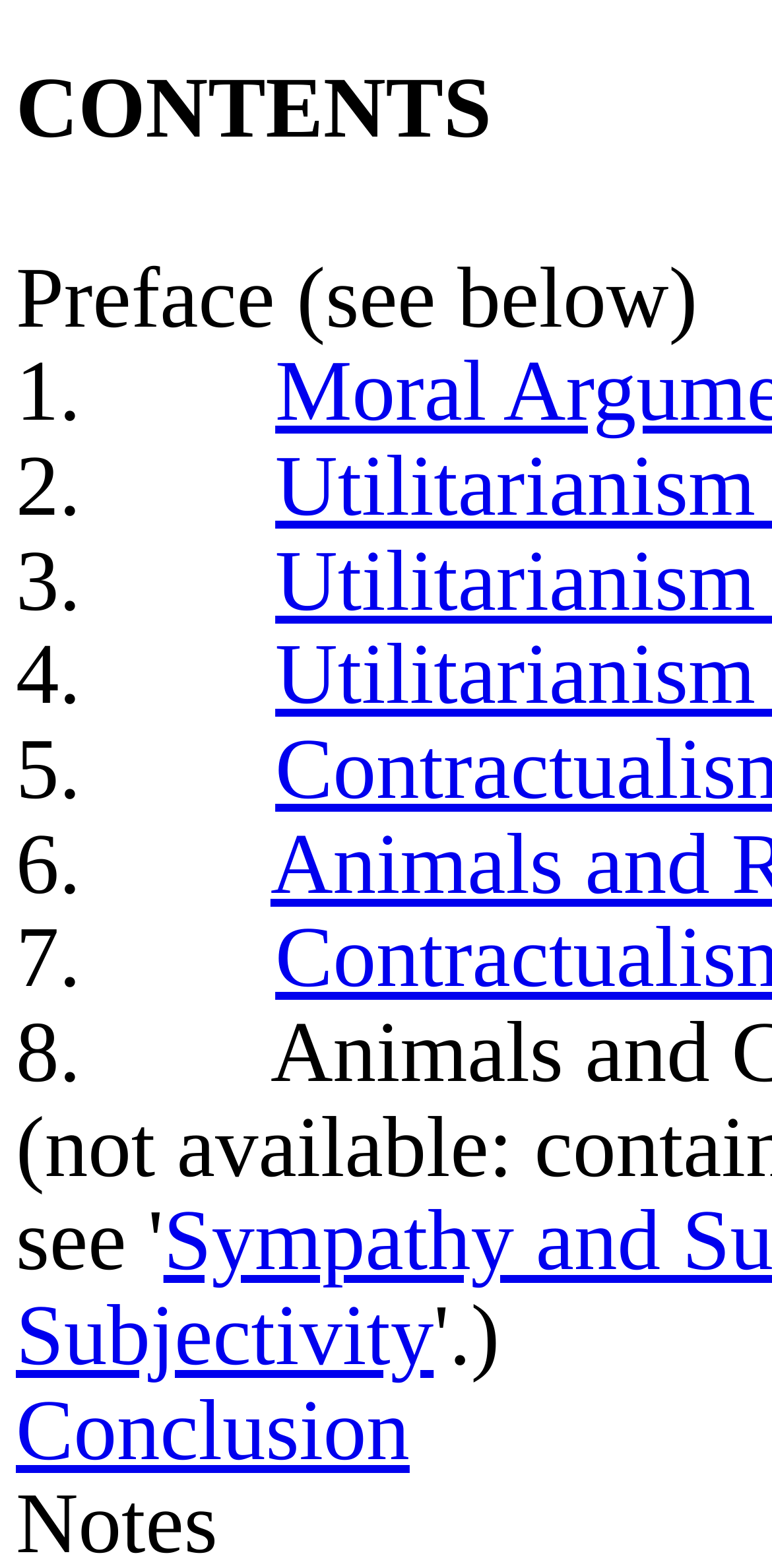What is the last item in the list?
Based on the screenshot, provide a one-word or short-phrase response.

8.